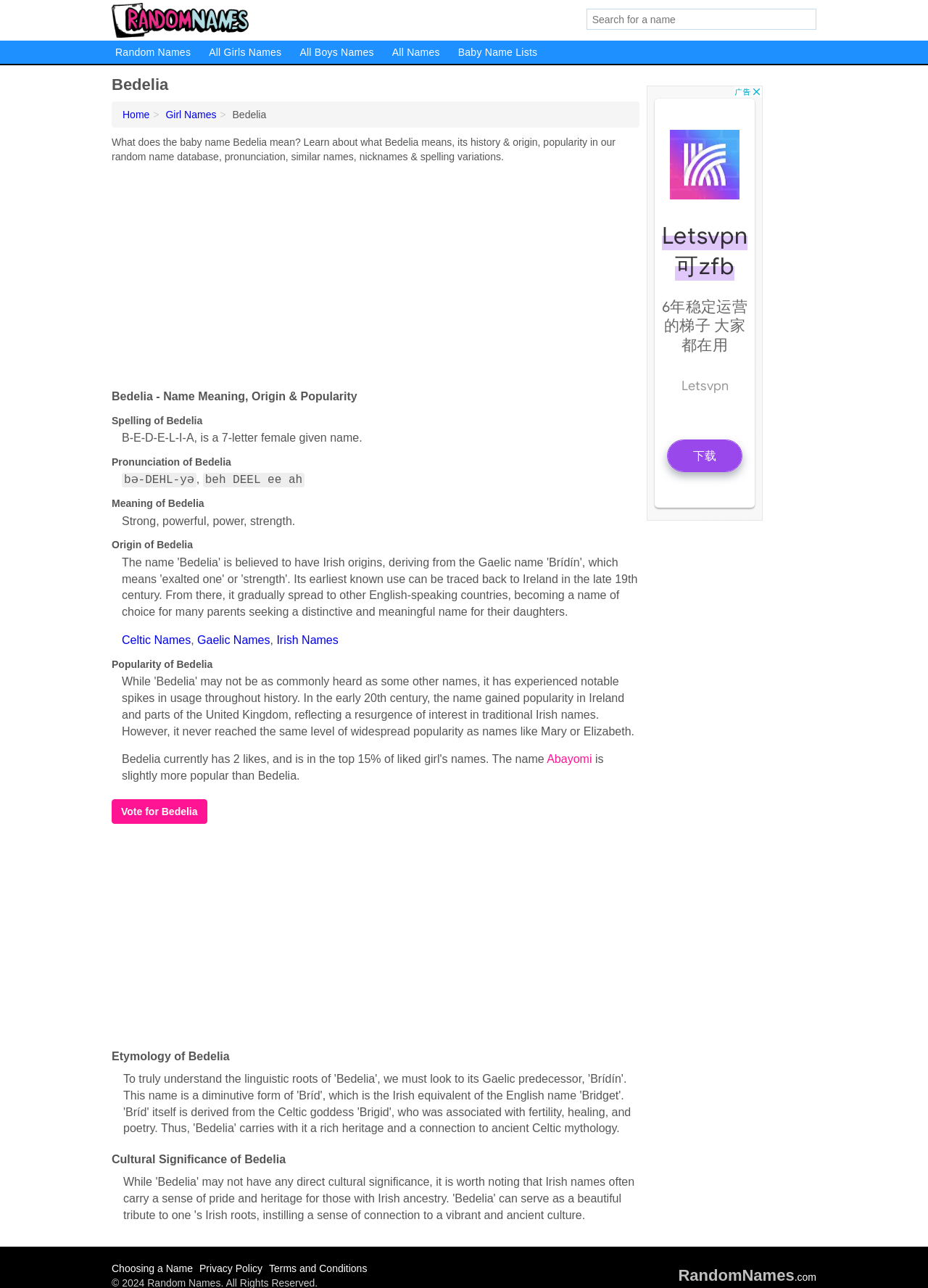What is the meaning of the baby name Bedelia?
Respond to the question with a well-detailed and thorough answer.

I found the answer by looking at the 'Meaning of Bedelia' section, which is a part of the description list. The section provides the meaning of the name Bedelia, which is 'Strong, powerful, power, strength.'